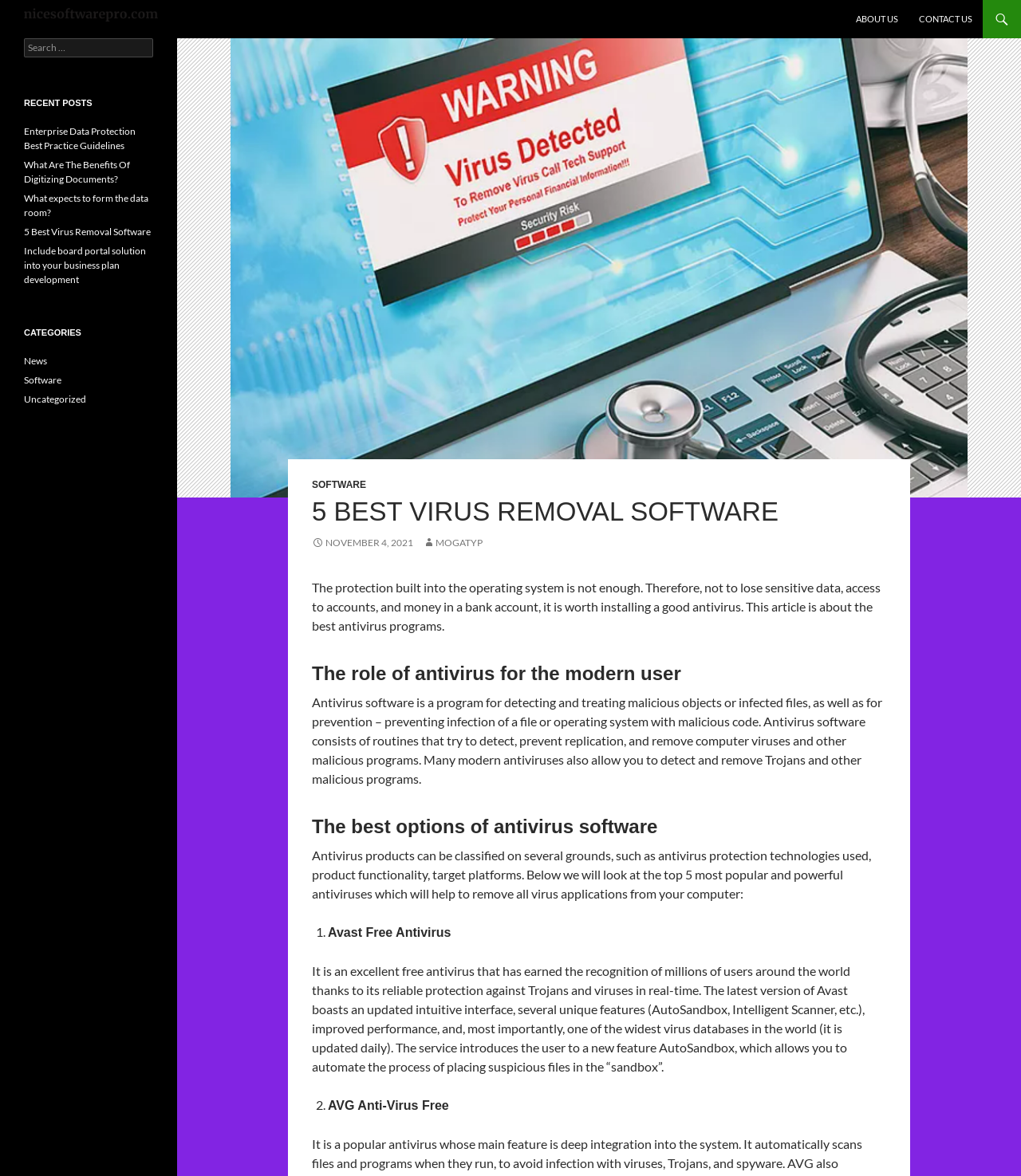Determine the bounding box for the described HTML element: "November 4, 2021". Ensure the coordinates are four float numbers between 0 and 1 in the format [left, top, right, bottom].

[0.305, 0.456, 0.405, 0.467]